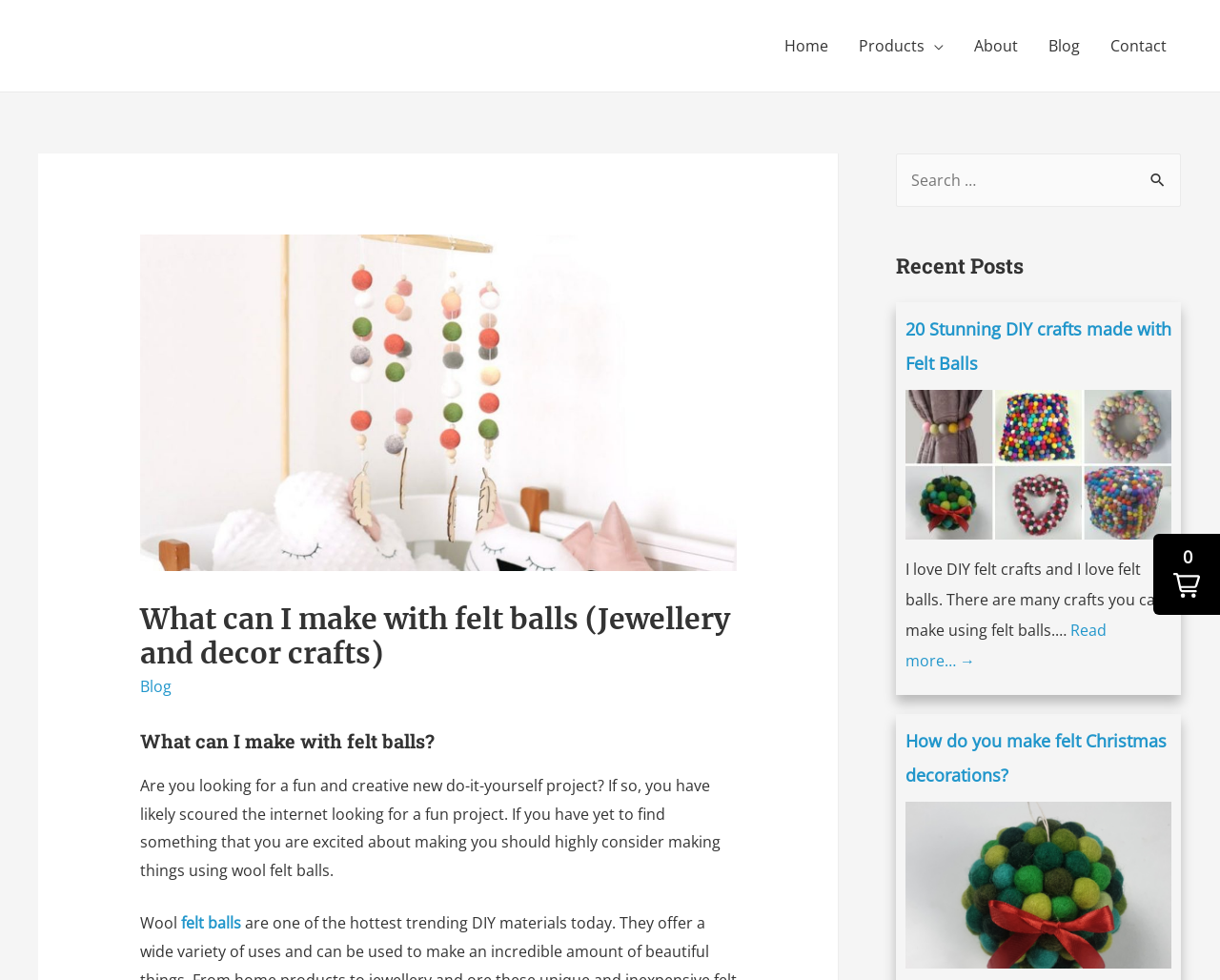Specify the bounding box coordinates of the element's region that should be clicked to achieve the following instruction: "Explore the Research and Testing Facilities". The bounding box coordinates consist of four float numbers between 0 and 1, in the format [left, top, right, bottom].

None